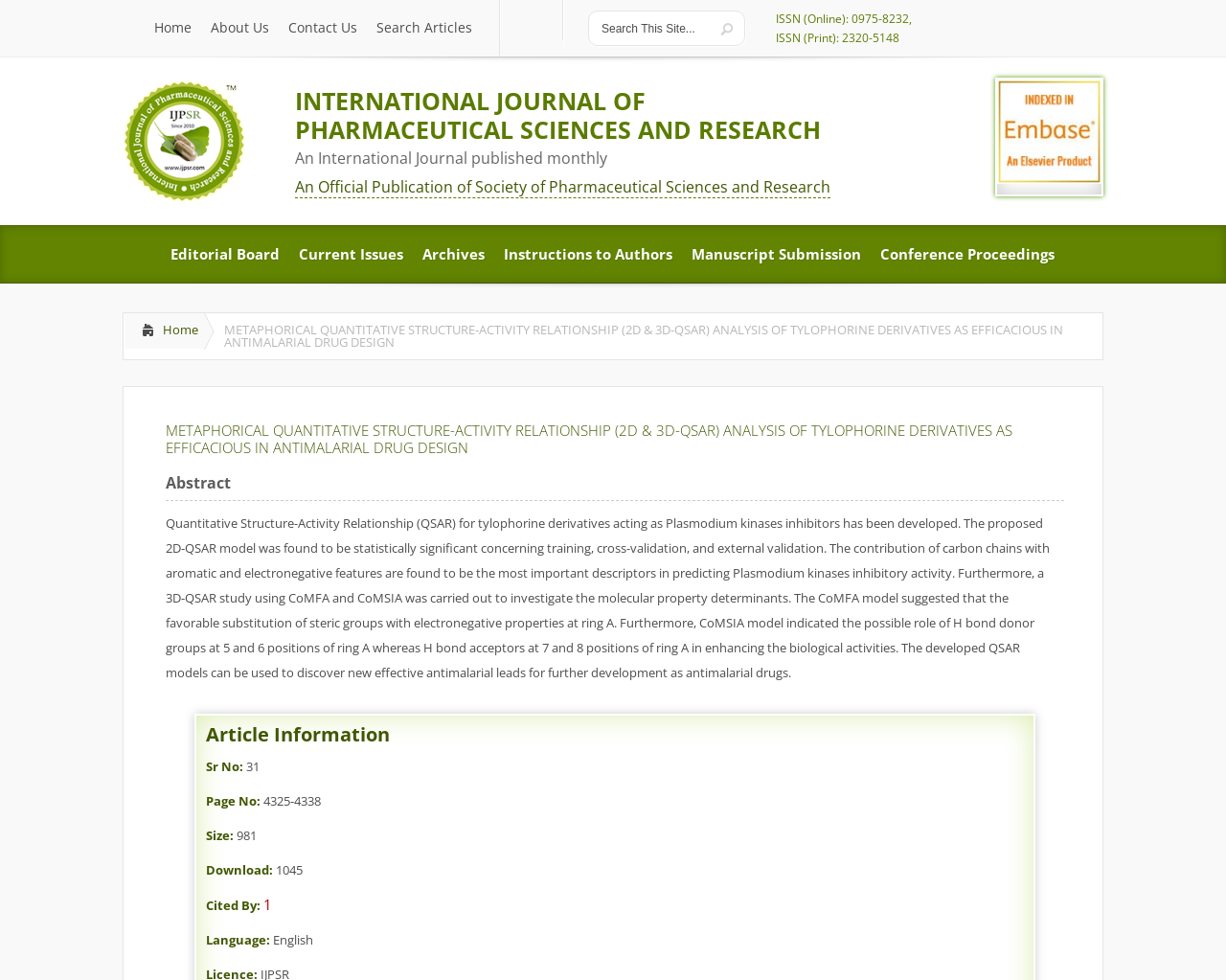What is the name of the journal?
Give a detailed and exhaustive answer to the question.

I found the name of the journal by looking at the top section of the webpage, where it says 'INTERNATIONAL JOURNAL OF PHARMACEUTICAL SCIENCES AND RESEARCH'.